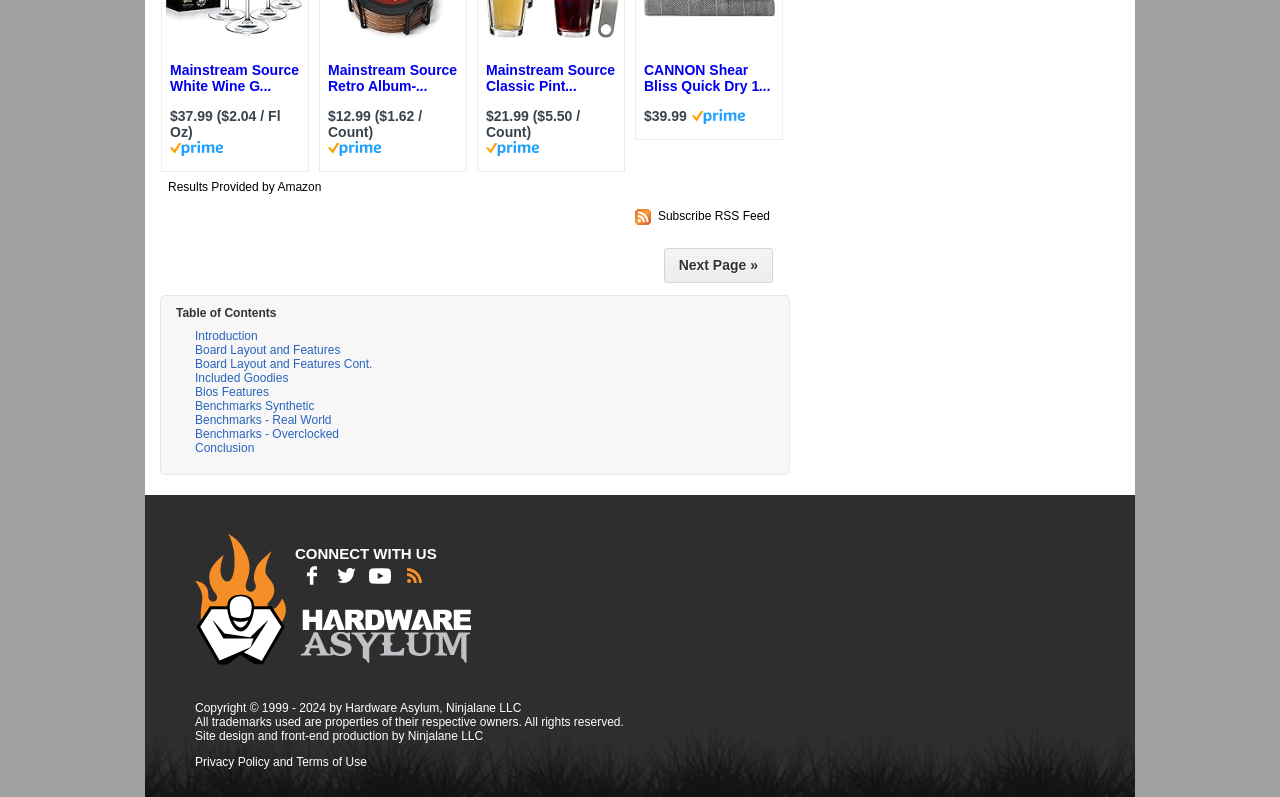Given the element description: "Marketing Automation", predict the bounding box coordinates of the UI element it refers to, using four float numbers between 0 and 1, i.e., [left, top, right, bottom].

None